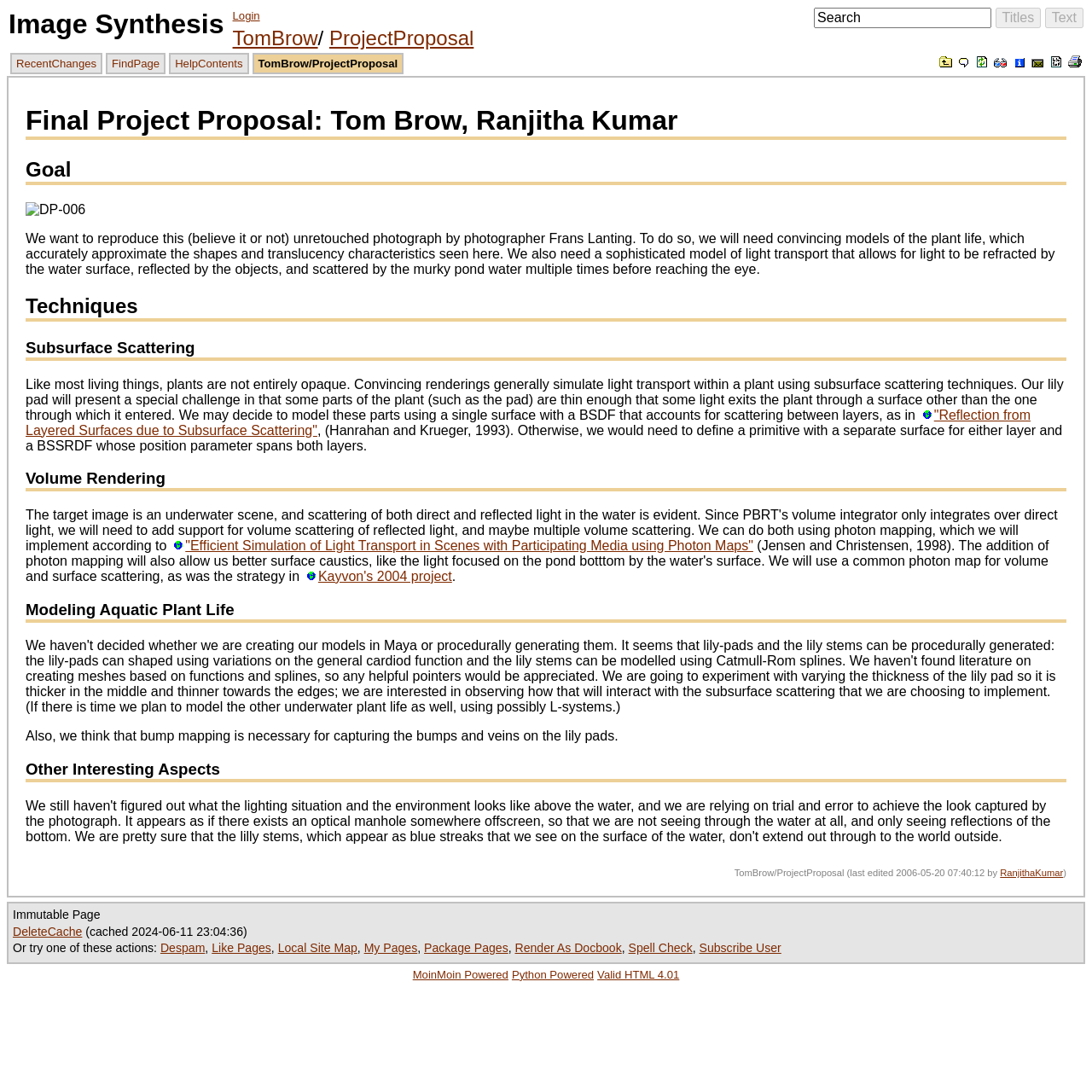What technique is used to simulate light transport within a plant?
Using the screenshot, give a one-word or short phrase answer.

Subsurface scattering